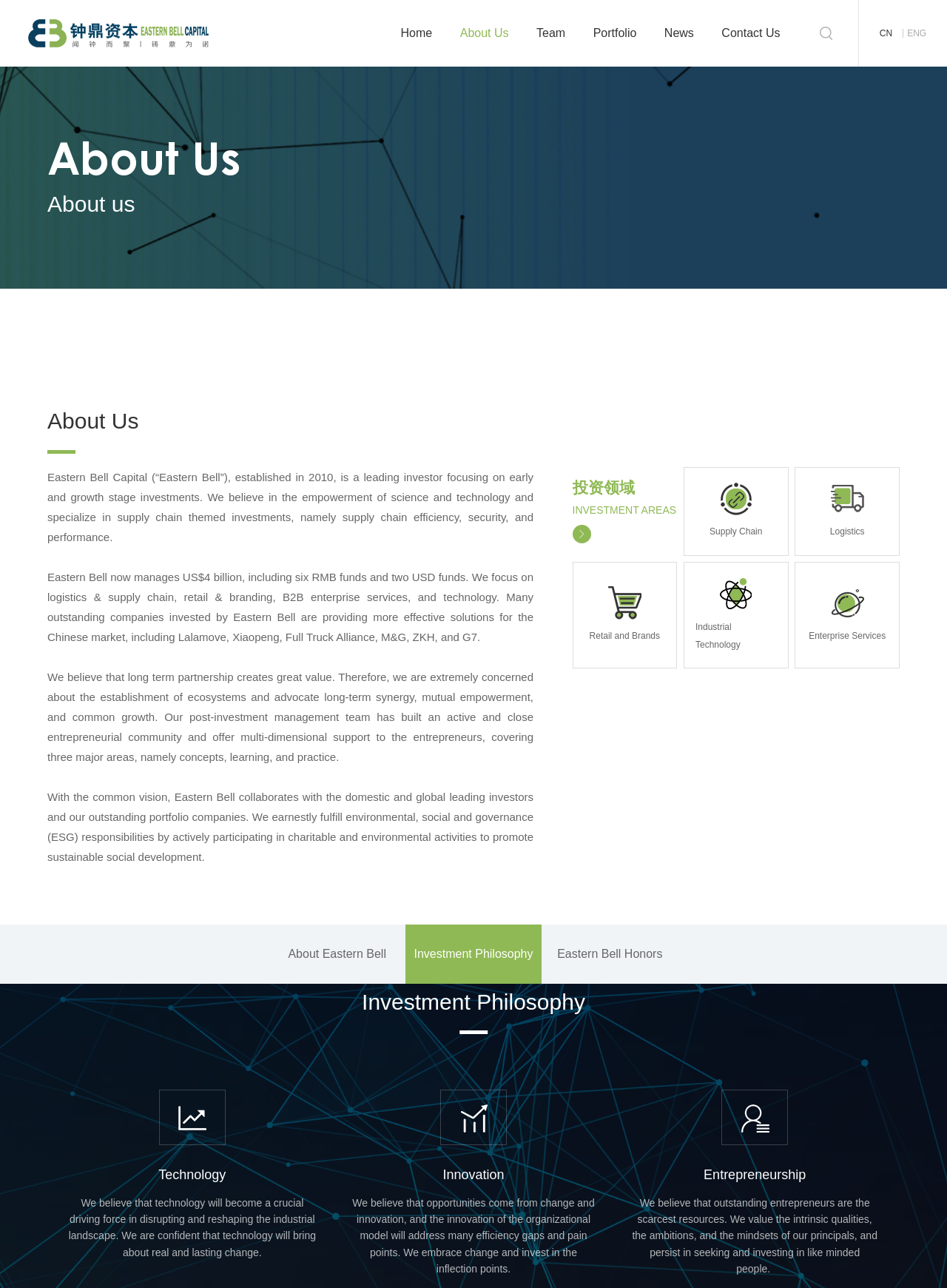Identify the bounding box coordinates of the area that should be clicked in order to complete the given instruction: "Check Eastern Bell Honors". The bounding box coordinates should be four float numbers between 0 and 1, i.e., [left, top, right, bottom].

[0.572, 0.0, 0.716, 0.046]